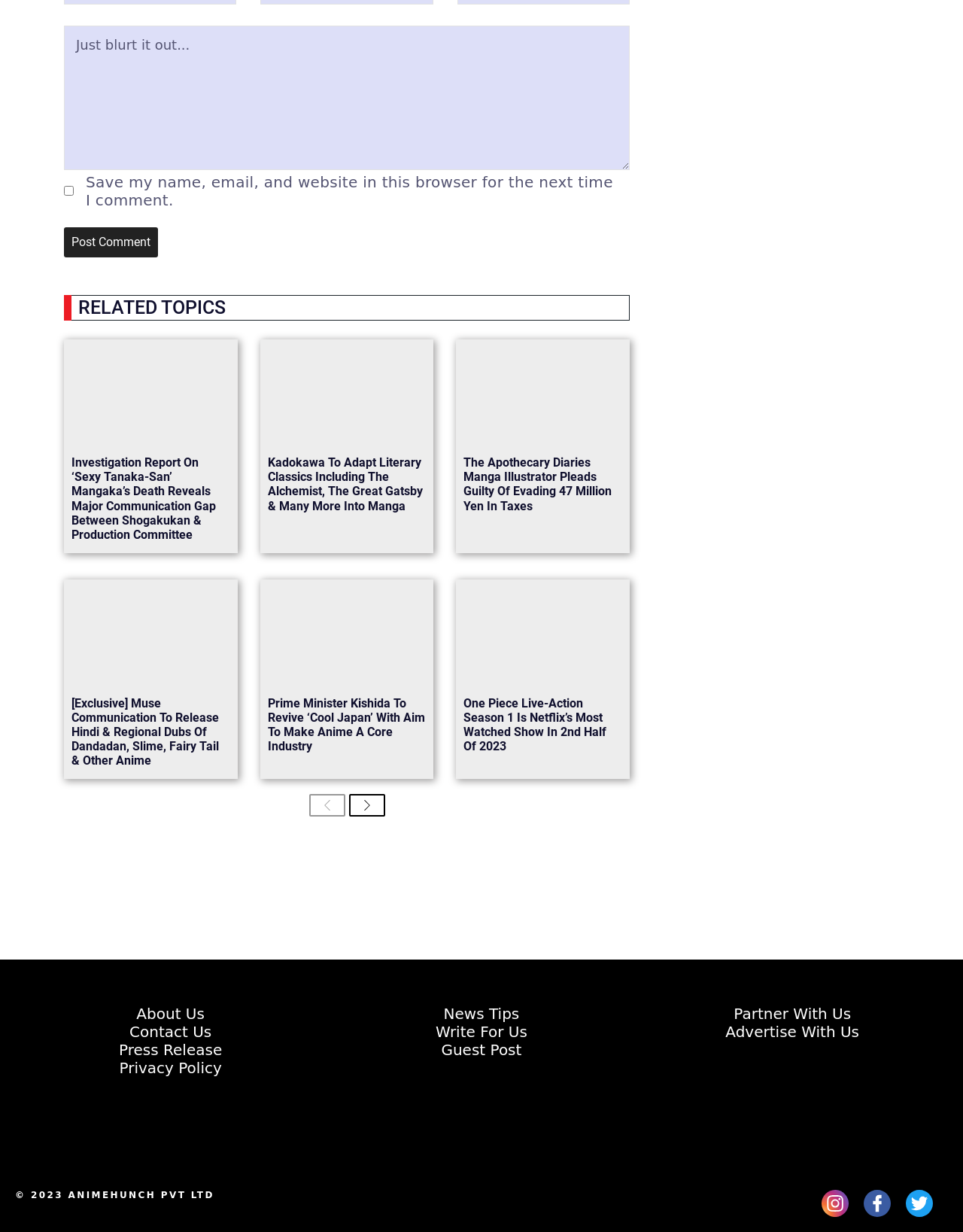Bounding box coordinates are specified in the format (top-left x, top-left y, bottom-right x, bottom-right y). All values are floating point numbers bounded between 0 and 1. Please provide the bounding box coordinate of the region this sentence describes: Press Release

[0.123, 0.845, 0.231, 0.86]